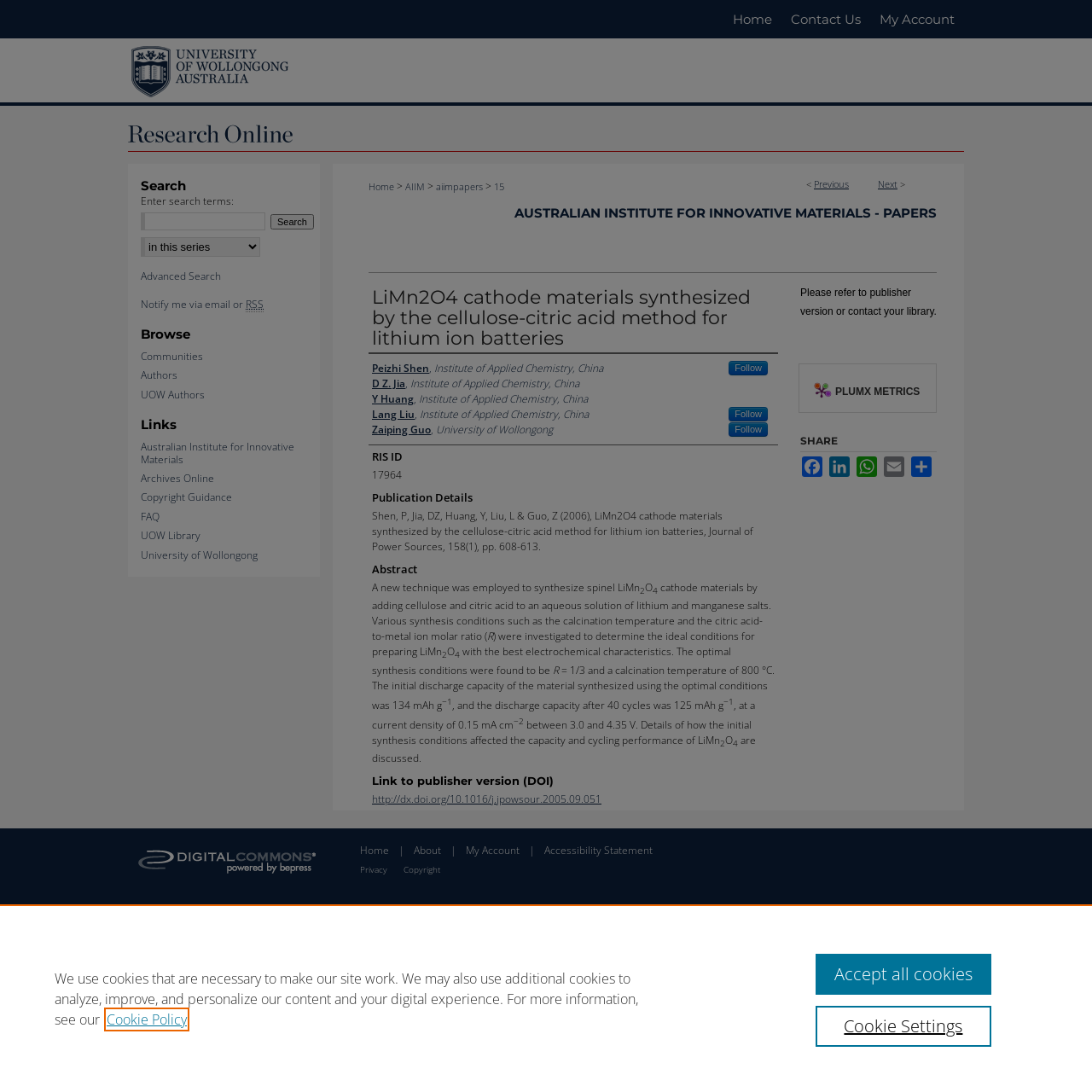Predict the bounding box coordinates of the area that should be clicked to accomplish the following instruction: "Click on 'Previous' page". The bounding box coordinates should consist of four float numbers between 0 and 1, i.e., [left, top, right, bottom].

[0.745, 0.162, 0.777, 0.174]